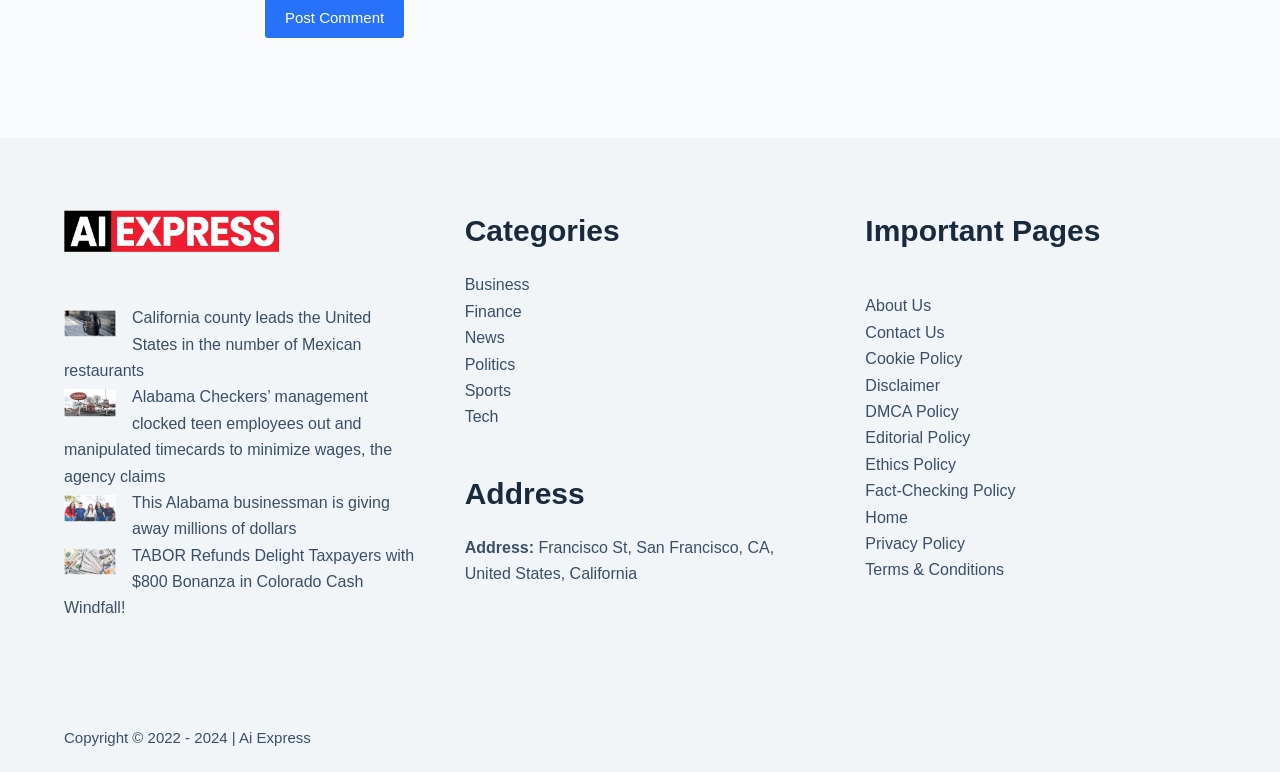Provide the bounding box coordinates of the HTML element this sentence describes: "Privacy Policy". The bounding box coordinates consist of four float numbers between 0 and 1, i.e., [left, top, right, bottom].

[0.676, 0.693, 0.754, 0.715]